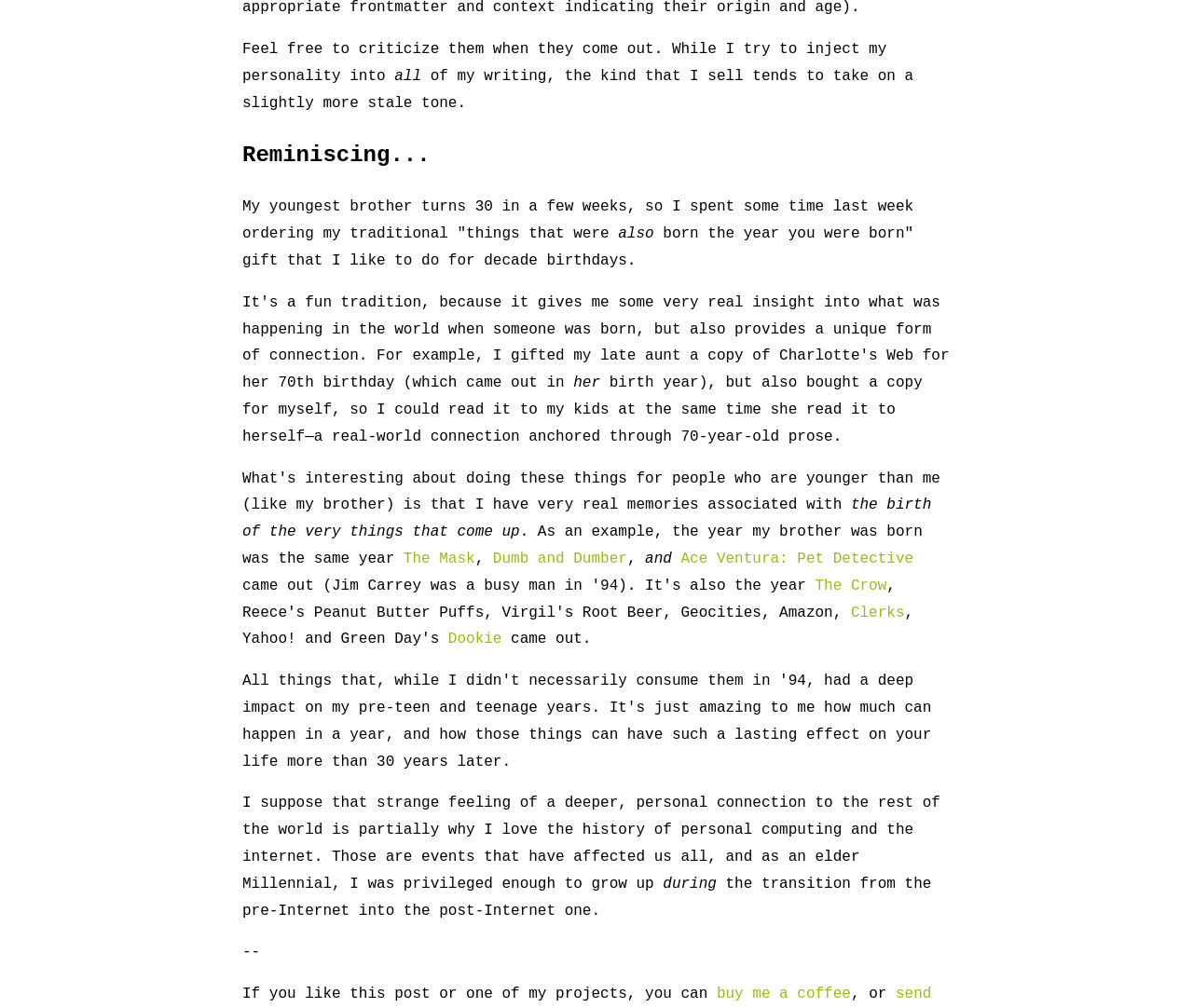Carefully examine the image and provide an in-depth answer to the question: What gift does the author give to their siblings on decade birthdays?

The author mentions that they like to give a traditional gift to their siblings on decade birthdays, which is something that was born or created in the same year as the sibling's birth year, such as a book or a movie.